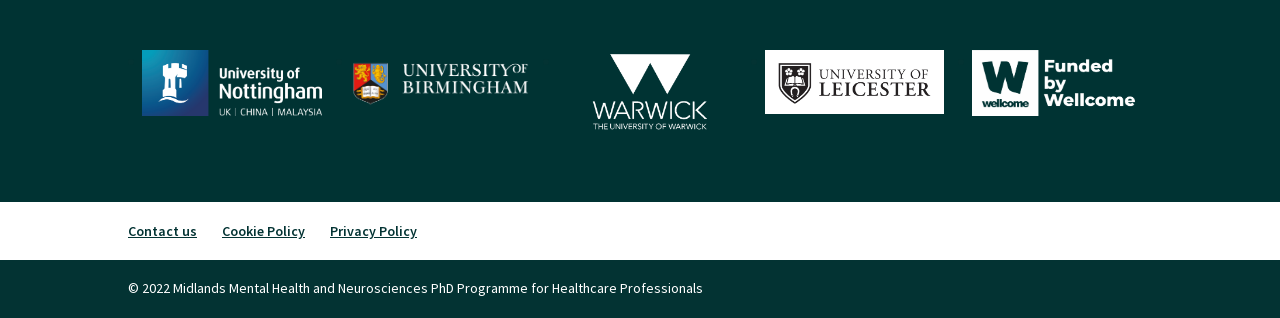Bounding box coordinates are specified in the format (top-left x, top-left y, bottom-right x, bottom-right y). All values are floating point numbers bounded between 0 and 1. Please provide the bounding box coordinate of the region this sentence describes: Cookie Policy

[0.173, 0.699, 0.238, 0.755]